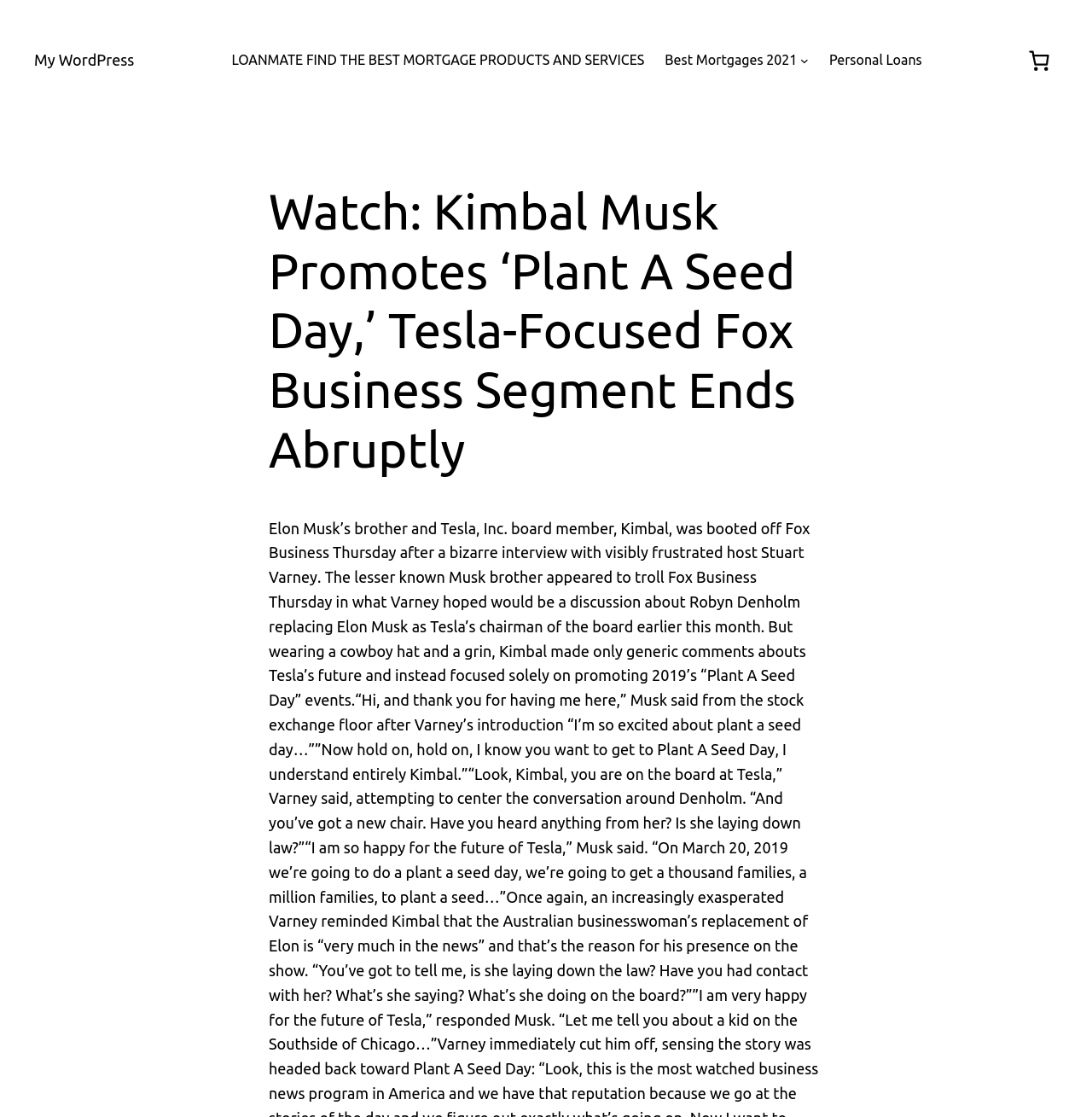Please provide a short answer using a single word or phrase for the question:
Is the submenu of 'Best Mortgages 2021' expanded?

No